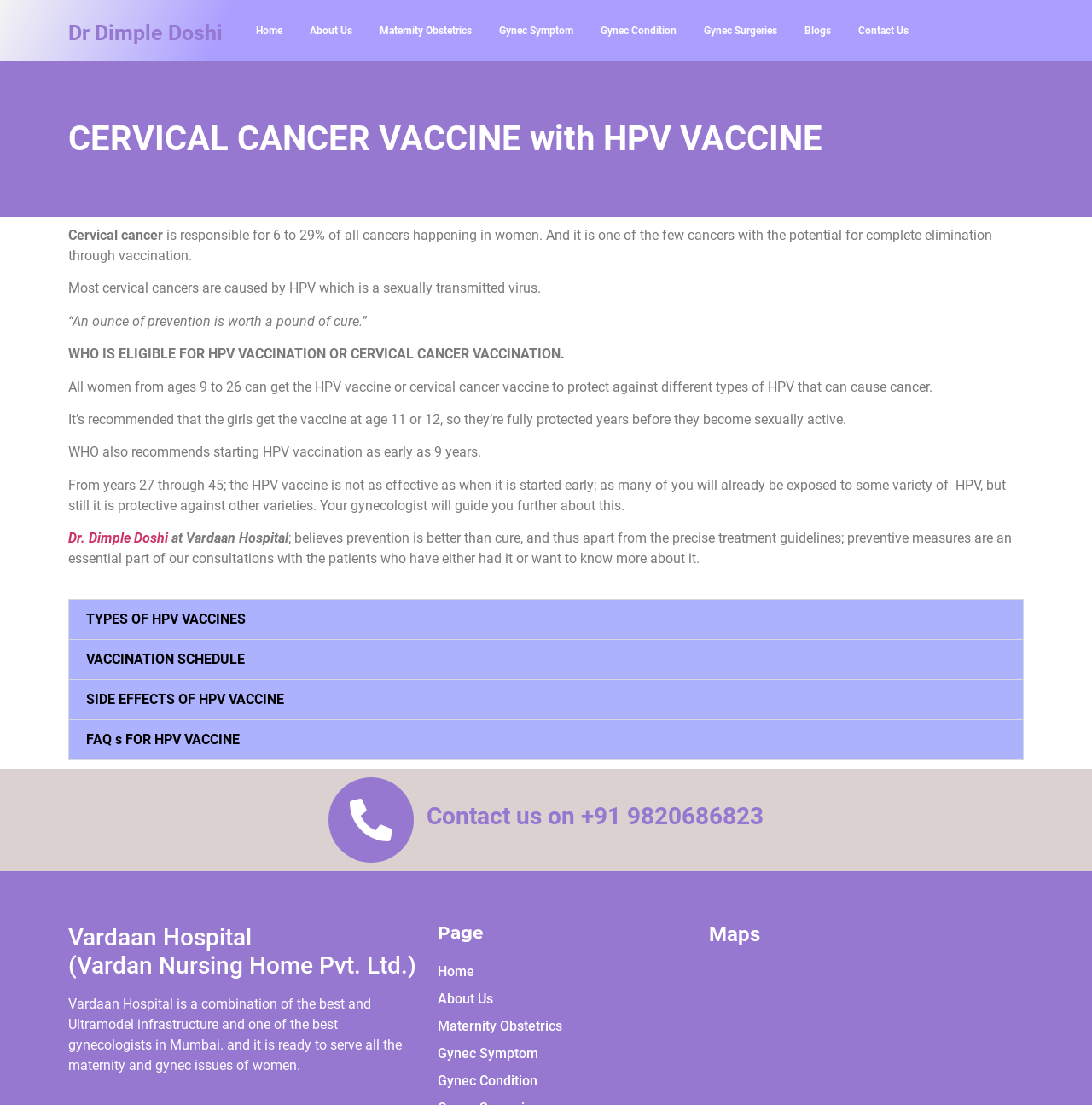What is the recommended age for girls to get the HPV vaccine?
Please respond to the question thoroughly and include all relevant details.

According to the webpage, it is recommended that girls get the HPV vaccine at age 11 or 12, so they are fully protected years before they become sexually active.